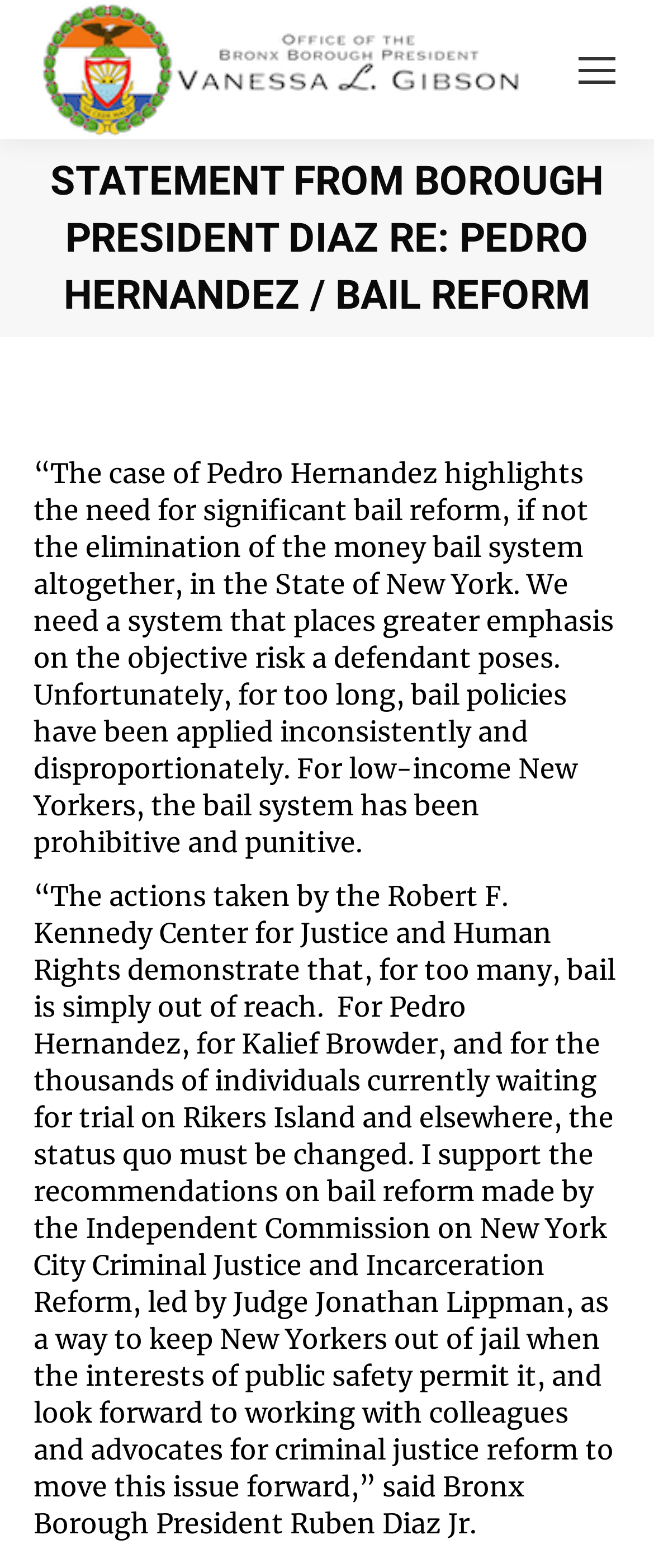Who is the author of the statement?
Please provide a comprehensive answer based on the information in the image.

I found the answer by reading the text content of the webpage, specifically the second StaticText element, which mentions the name 'Bronx Borough President Ruben Diaz Jr.' as the author of the statement.